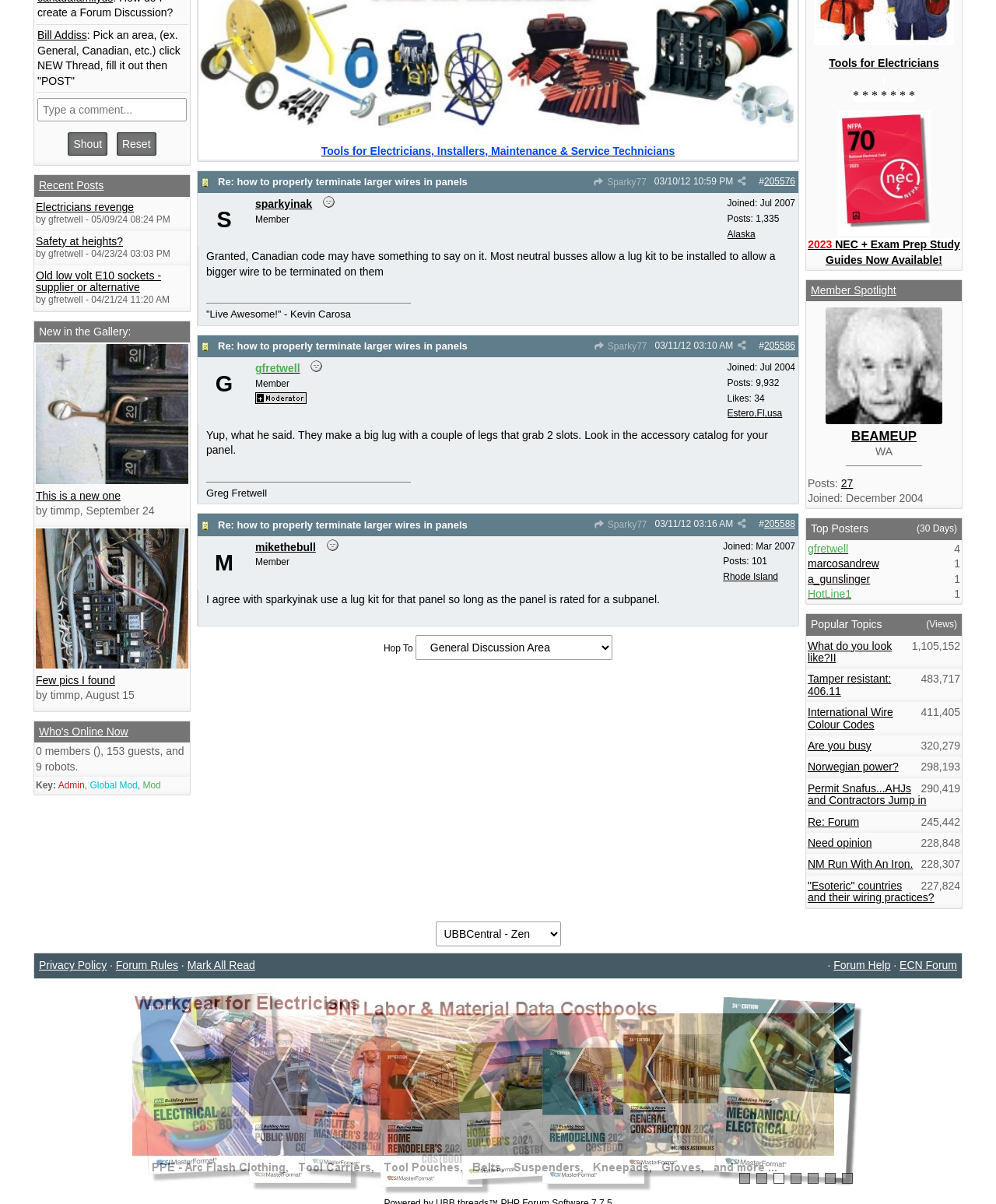Extract the bounding box coordinates for the UI element described by the text: "name="shoutbody" placeholder="Type a comment..."". The coordinates should be in the form of [left, top, right, bottom] with values between 0 and 1.

[0.038, 0.082, 0.188, 0.101]